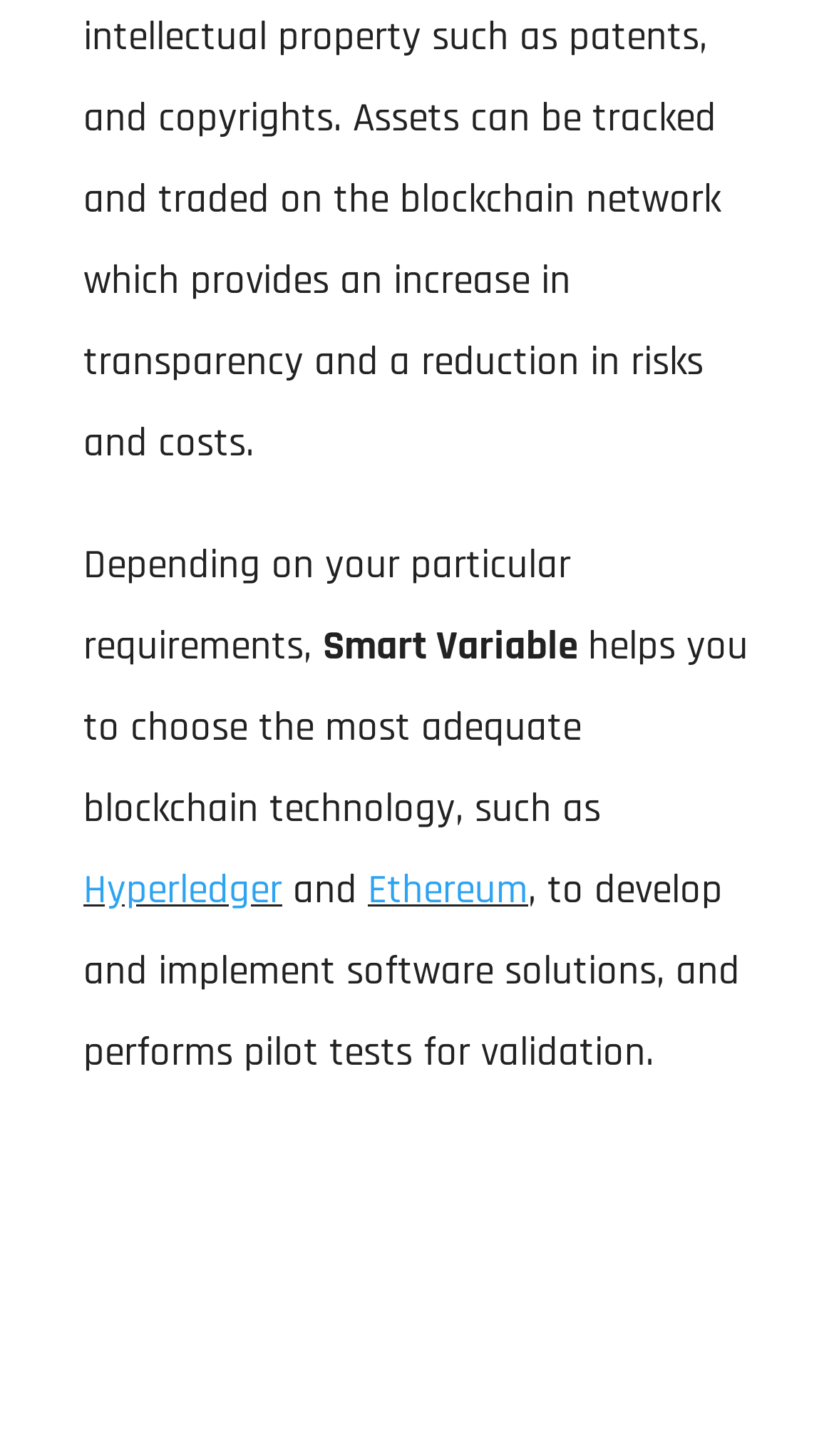Using the element description Ethereum, predict the bounding box coordinates for the UI element. Provide the coordinates in (top-left x, top-left y, bottom-right x, bottom-right y) format with values ranging from 0 to 1.

[0.441, 0.593, 0.633, 0.629]